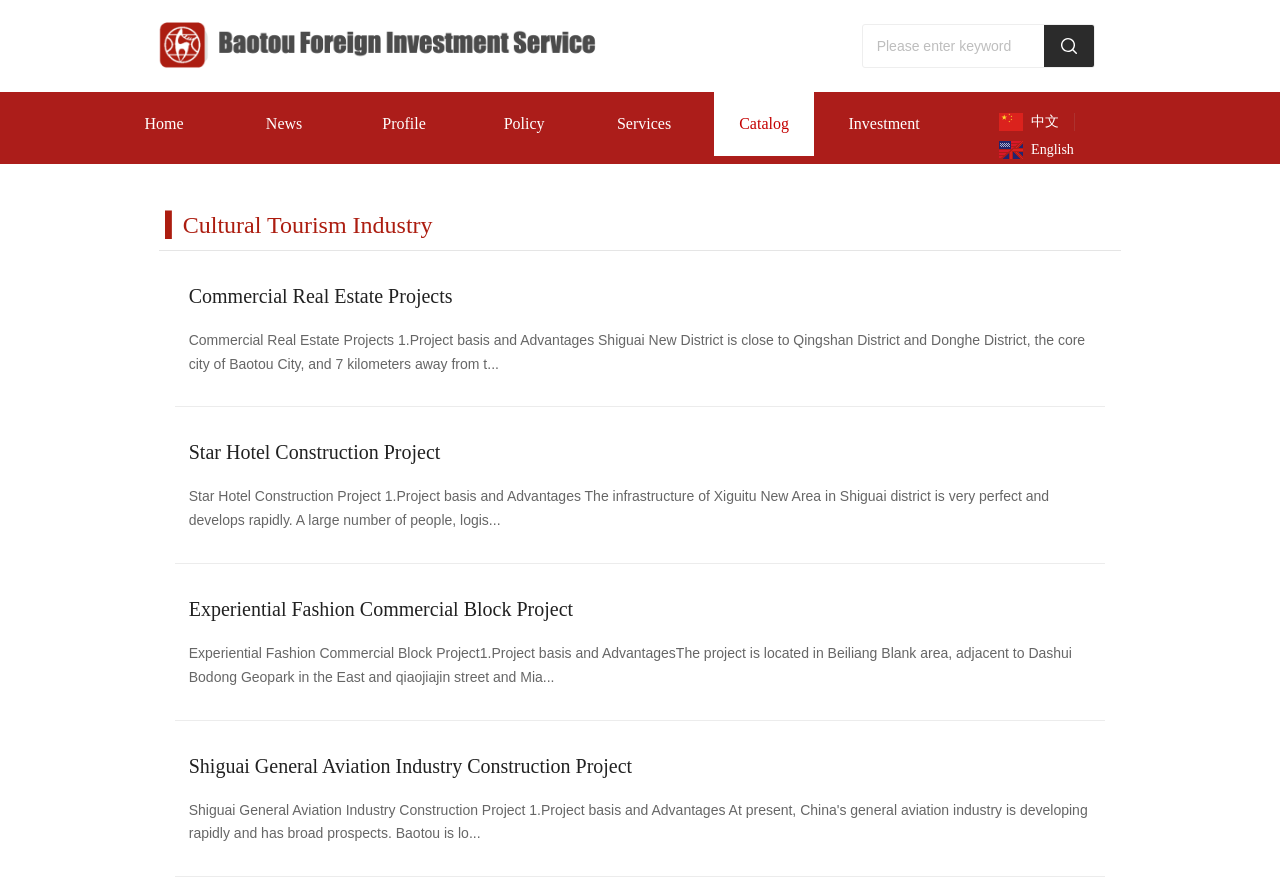Locate the UI element described by placeholder="Please enter keyword" and provide its bounding box coordinates. Use the format (top-left x, top-left y, bottom-right x, bottom-right y) with all values as floating point numbers between 0 and 1.

[0.674, 0.029, 0.816, 0.076]